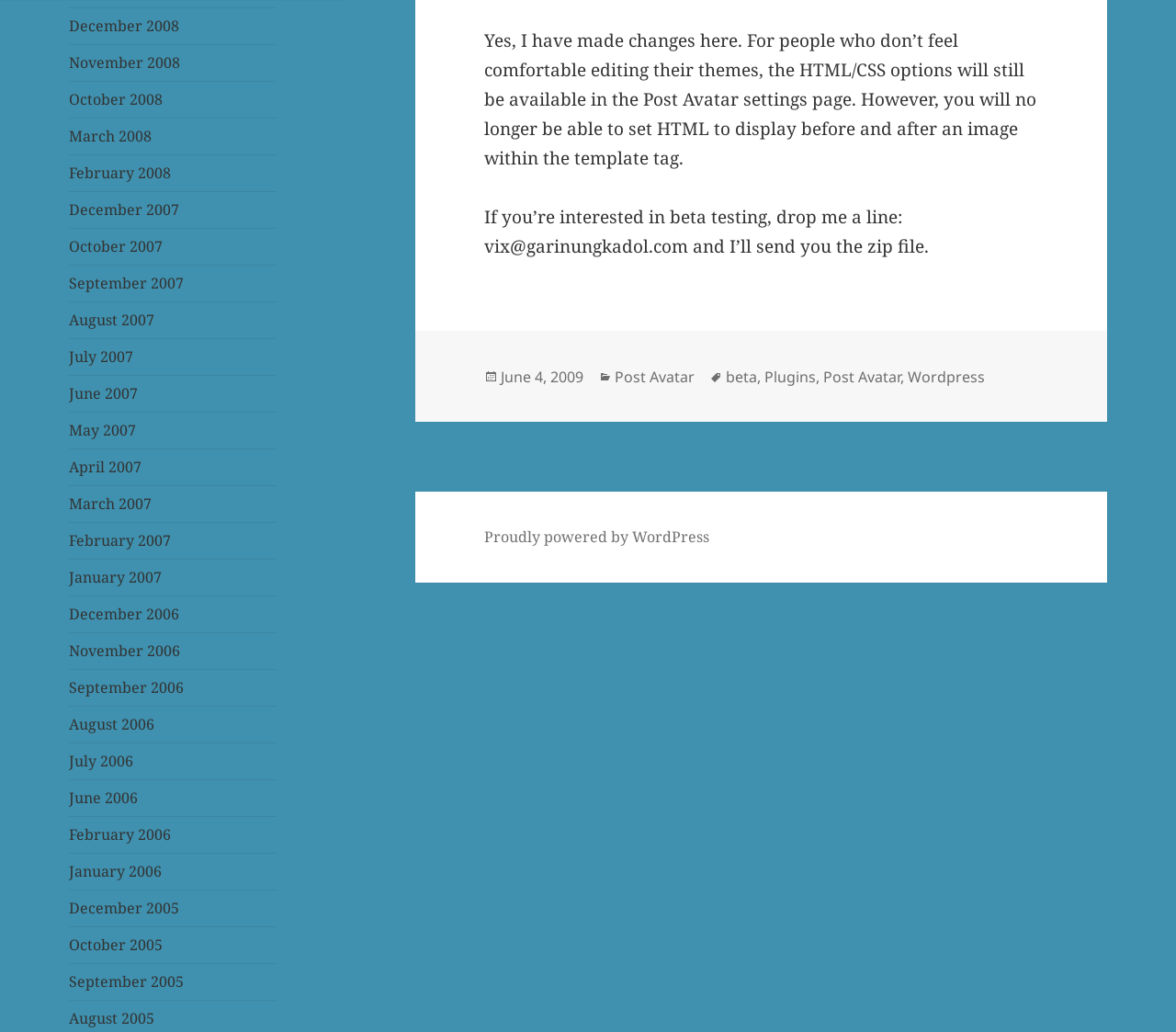Based on the element description February 2007, identify the bounding box of the UI element in the given webpage screenshot. The coordinates should be in the format (top-left x, top-left y, bottom-right x, bottom-right y) and must be between 0 and 1.

[0.059, 0.514, 0.146, 0.534]